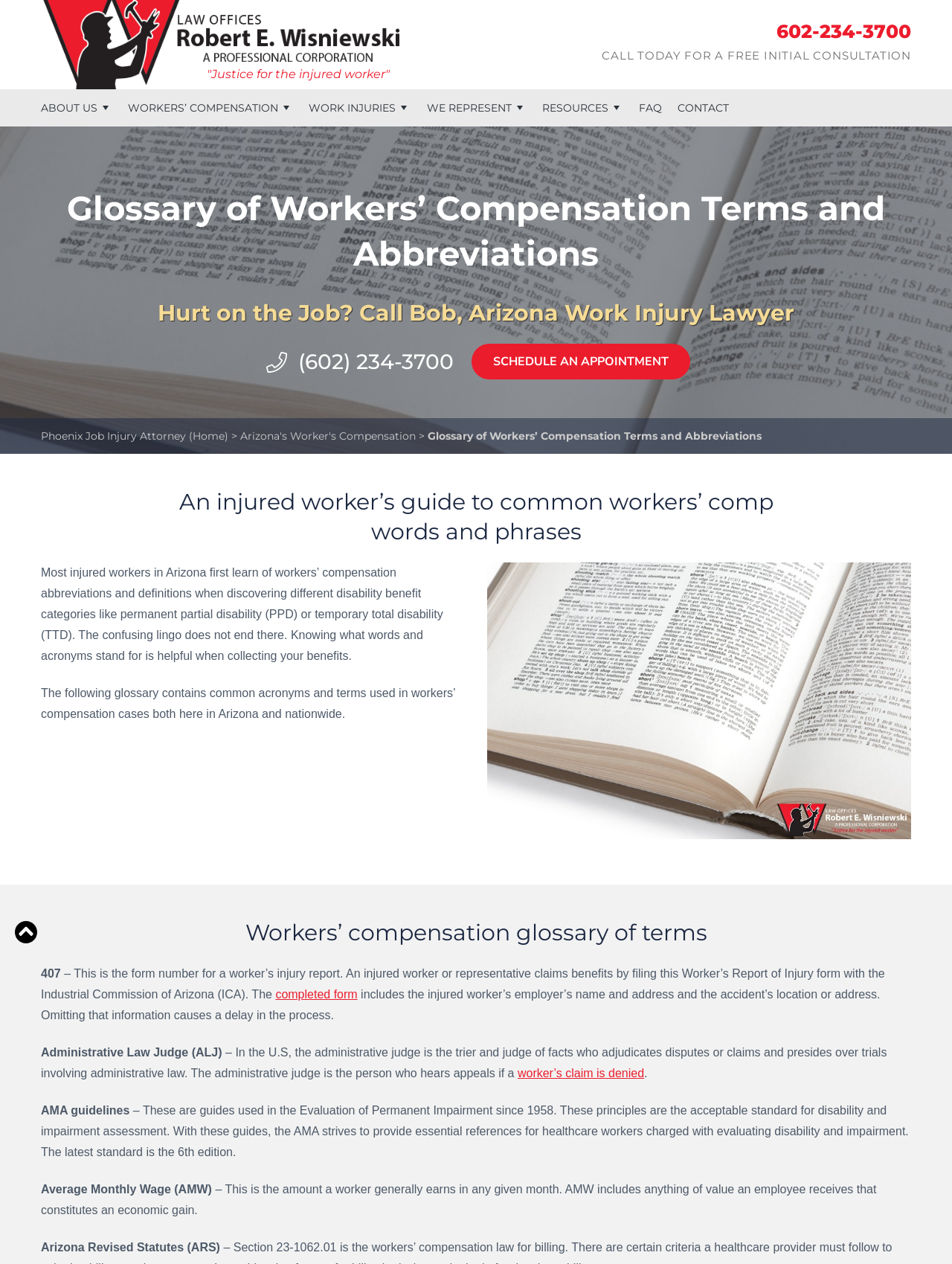Summarize the webpage comprehensively, mentioning all visible components.

This webpage is a guide for injured workers in Arizona, focusing on workers' compensation claims. At the top, there are two links to skip to main content and footer. Below that, a prominent link "Hurt on the Job? Call Bob in AZ" is displayed with an accompanying image. Next to it, a tagline "Justice for the injured worker" is written. 

On the right side, a phone number "602-234-3700" is displayed, along with a call-to-action "CALL TODAY FOR A FREE INITIAL CONSULTATION". 

Below these elements, a secondary navigation menu is located, containing links to "ABOUT US", "WORKERS’ COMPENSATION", "WORK INJURIES", "WE REPRESENT", "RESOURCES", "FAQ", and "CONTACT". 

The main content of the webpage is divided into sections. The first section is headed "Glossary of Workers’ Compensation Terms and Abbreviations", which is followed by a brief introduction to the importance of understanding workers' compensation terminology. 

The next section is titled "An injured worker’s guide to common workers’ comp words and phrases", which explains that the glossary contains common acronyms and terms used in workers' compensation cases. 

Below this, there is an image related to workers' compensation glossary. The glossary itself is a list of terms, each with a brief description. Some of the terms include "407" (a form number for a worker's injury report), "Administrative Law Judge (ALJ)" (the trier and judge of facts who adjudicates disputes or claims), "AMA guidelines" (guides used in the Evaluation of Permanent Impairment), and "Average Monthly Wage (AMW)" (the amount a worker generally earns in any given month).